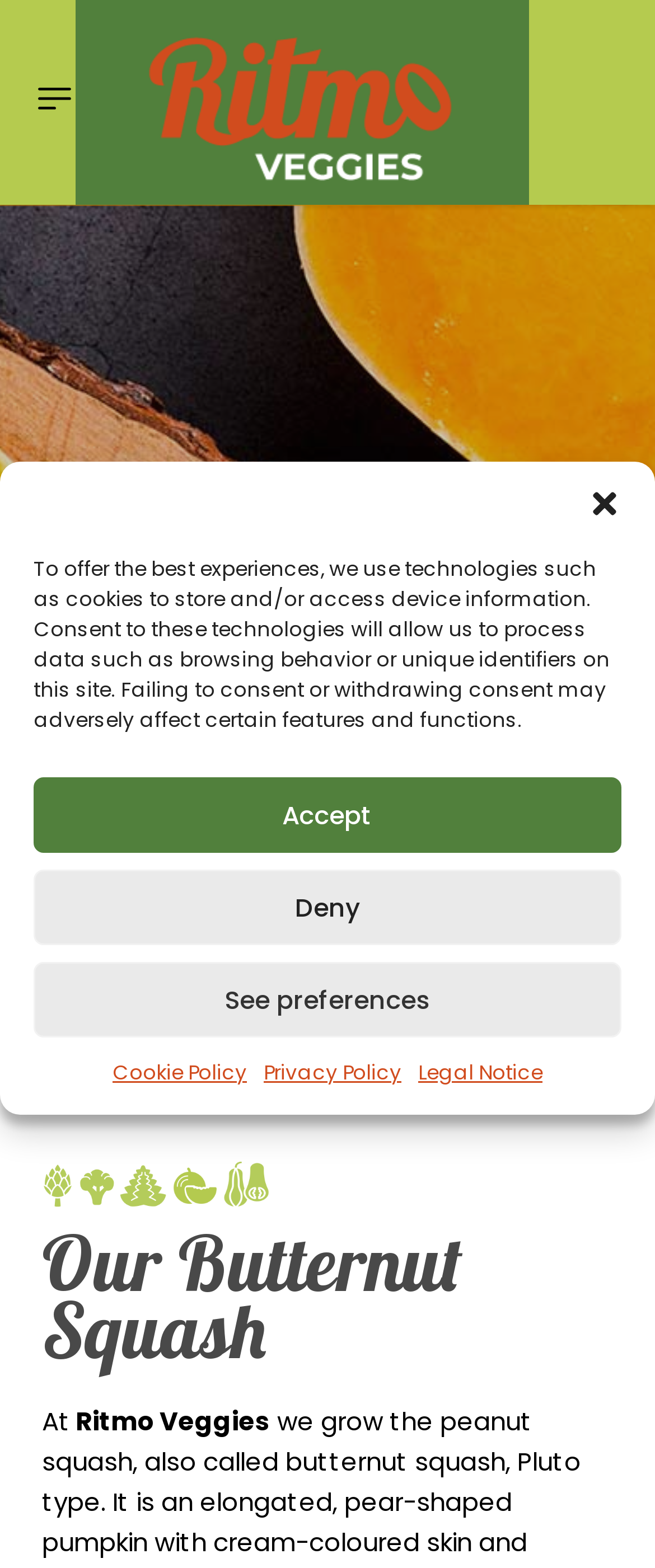Is there a link to the homepage on this webpage?
Could you please answer the question thoroughly and with as much detail as possible?

I noticed a link element 'Back to Homepage' with a bounding box coordinate that suggests it is located near the top of the webpage, indicating that there is a link to the homepage on this webpage.